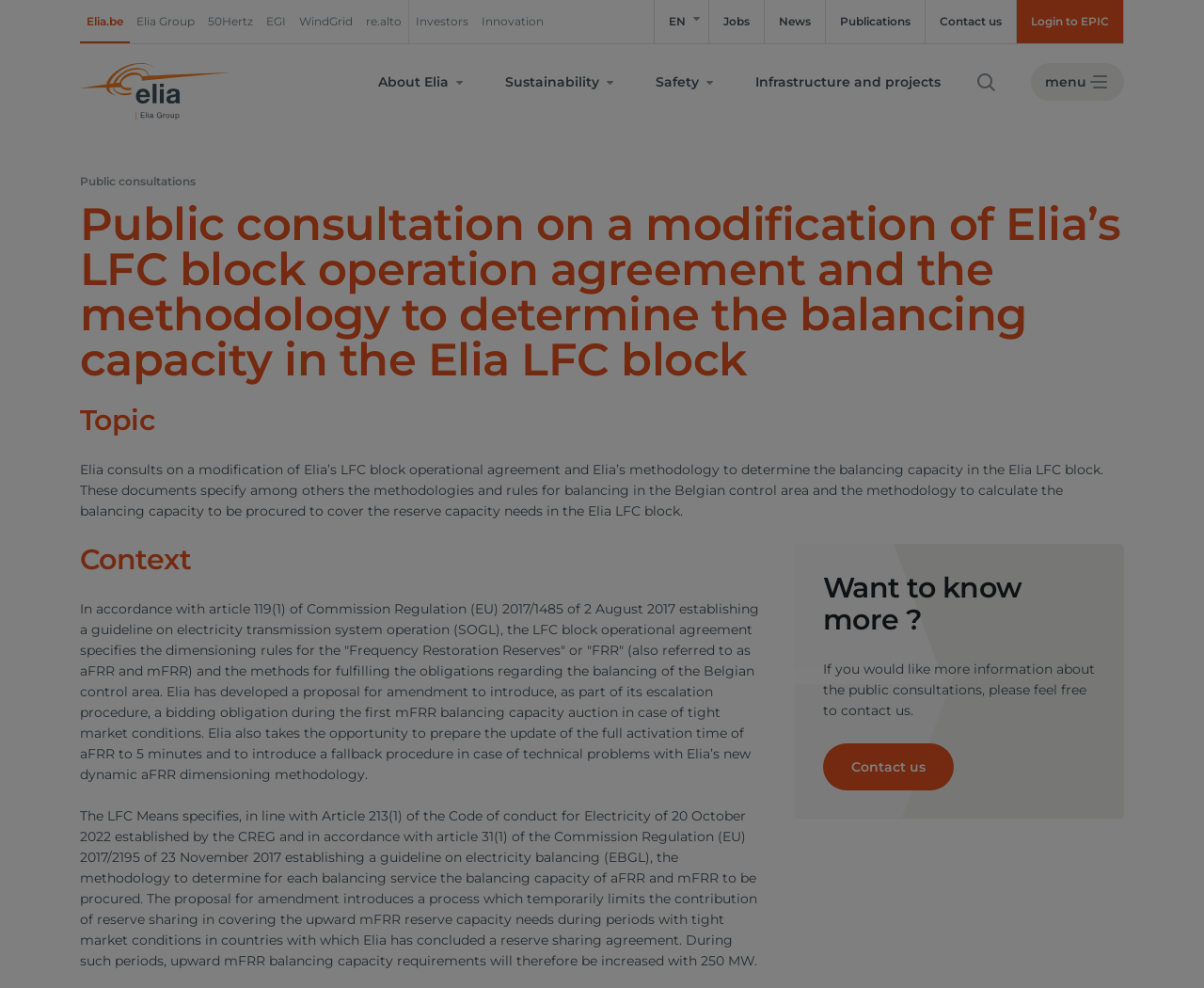Respond with a single word or phrase to the following question:
What is the language of the webpage?

English